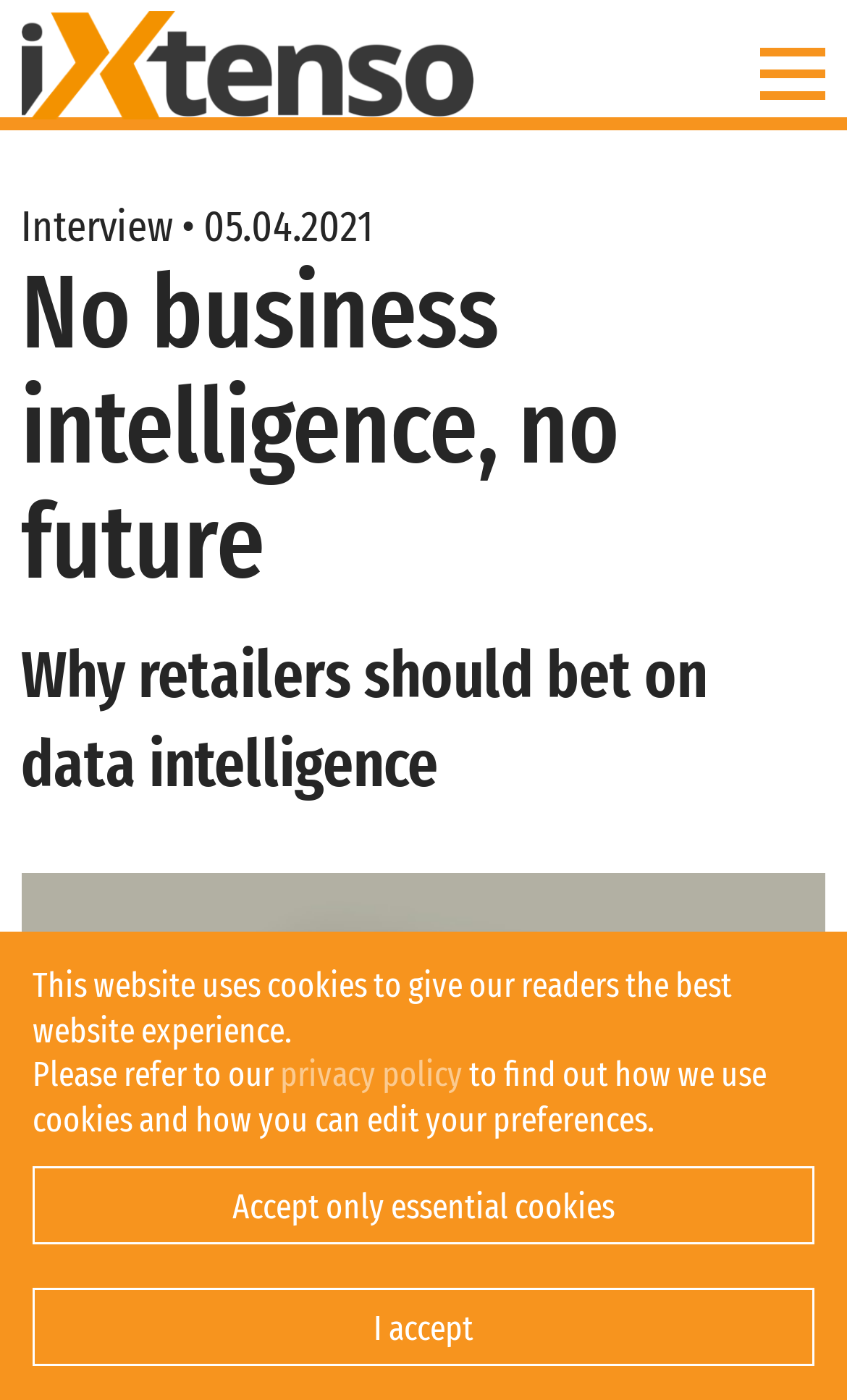Using the webpage screenshot, find the UI element described by I accept. Provide the bounding box coordinates in the format (top-left x, top-left y, bottom-right x, bottom-right y), ensuring all values are floating point numbers between 0 and 1.

[0.038, 0.92, 0.962, 0.976]